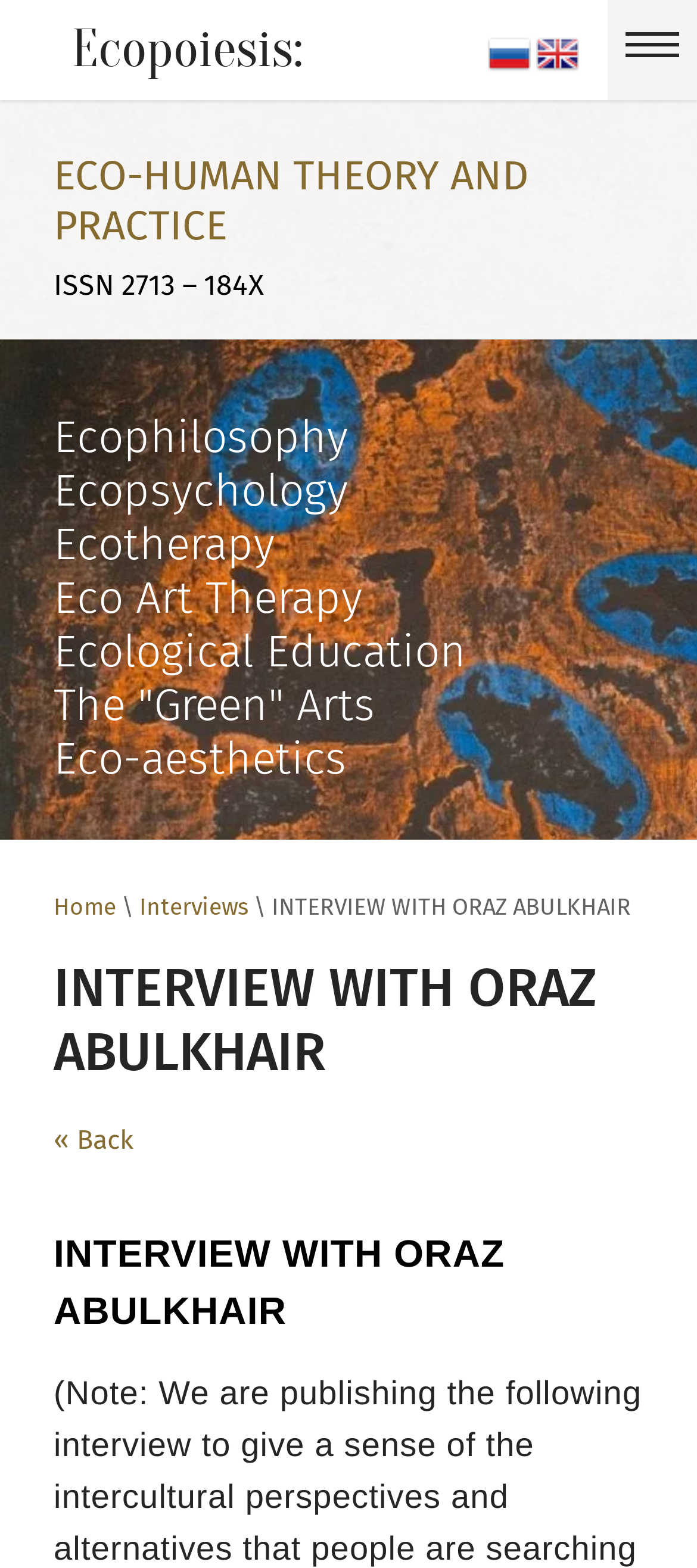What is the name of the interviewee?
Refer to the image and provide a one-word or short phrase answer.

Oraz Abulkhair